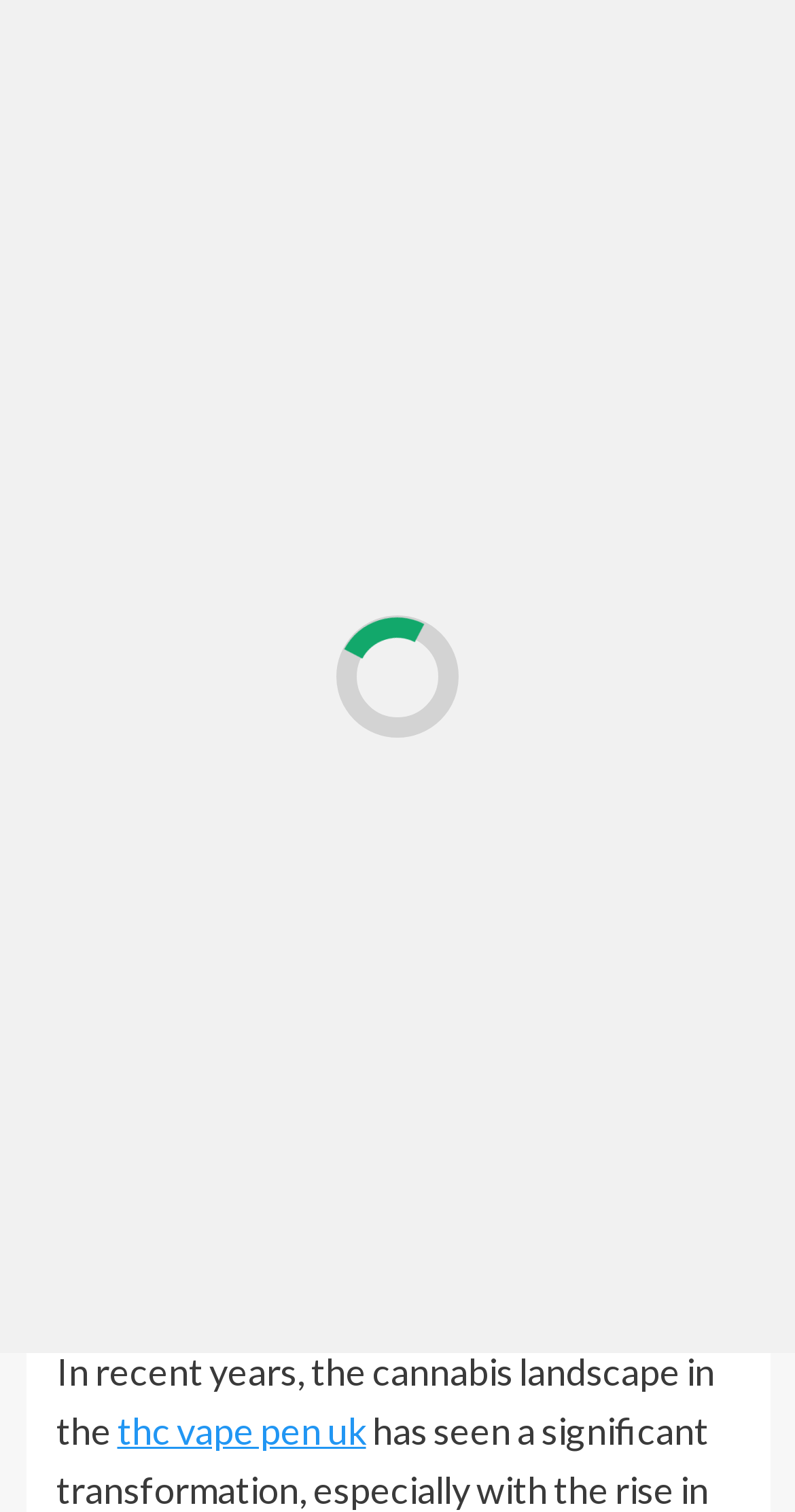Please answer the following question using a single word or phrase: What is the website's primary menu located?

Top left